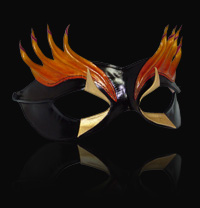Look at the image and give a detailed response to the following question: What is the shape of the mask's elements at the top?

The caption describes the mask's design as having 'dynamic flame-like elements at the top', which suggests that the shape of the elements at the top of the mask resembles flames.